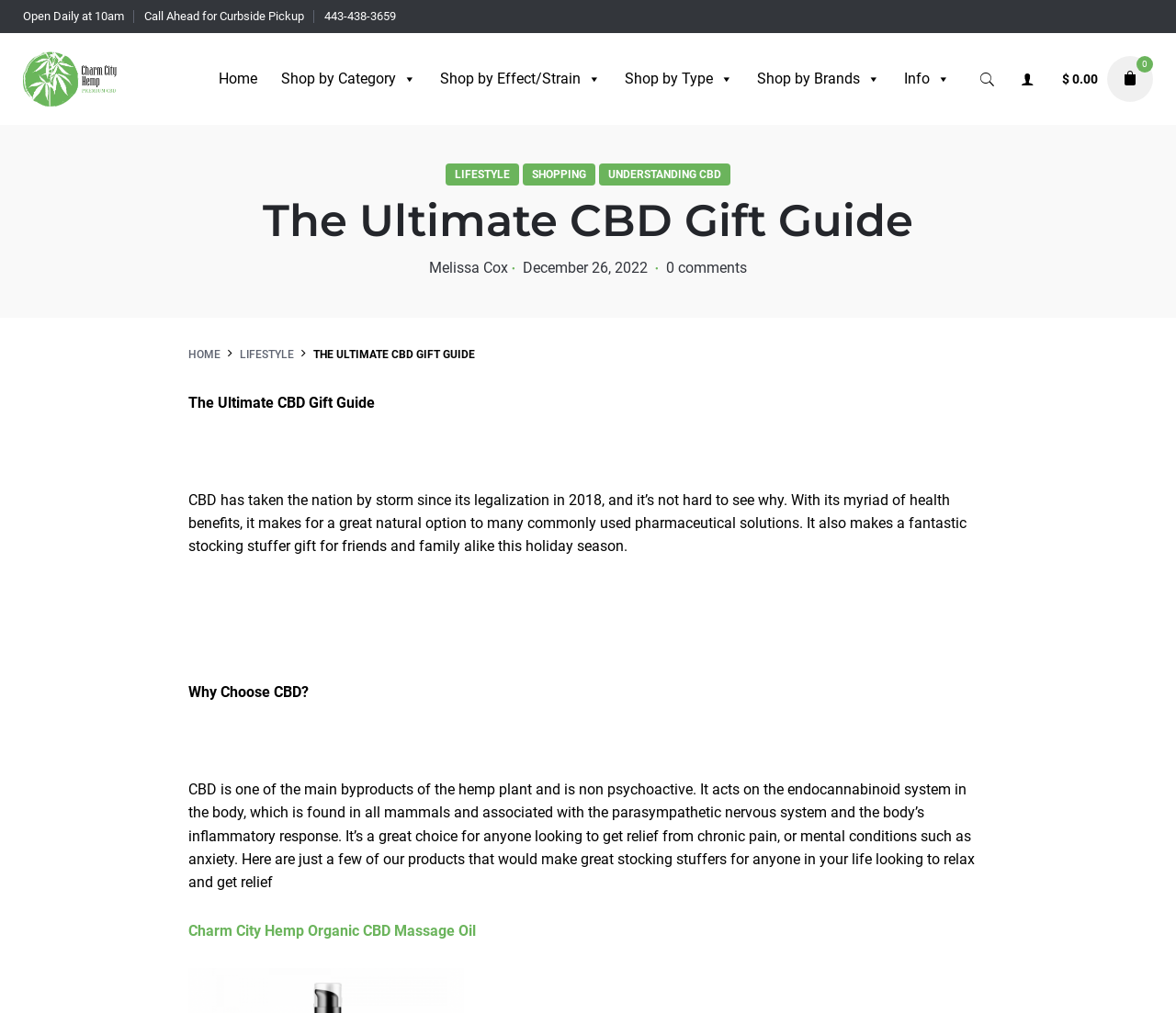Please determine the headline of the webpage and provide its content.

The Ultimate CBD Gift Guide